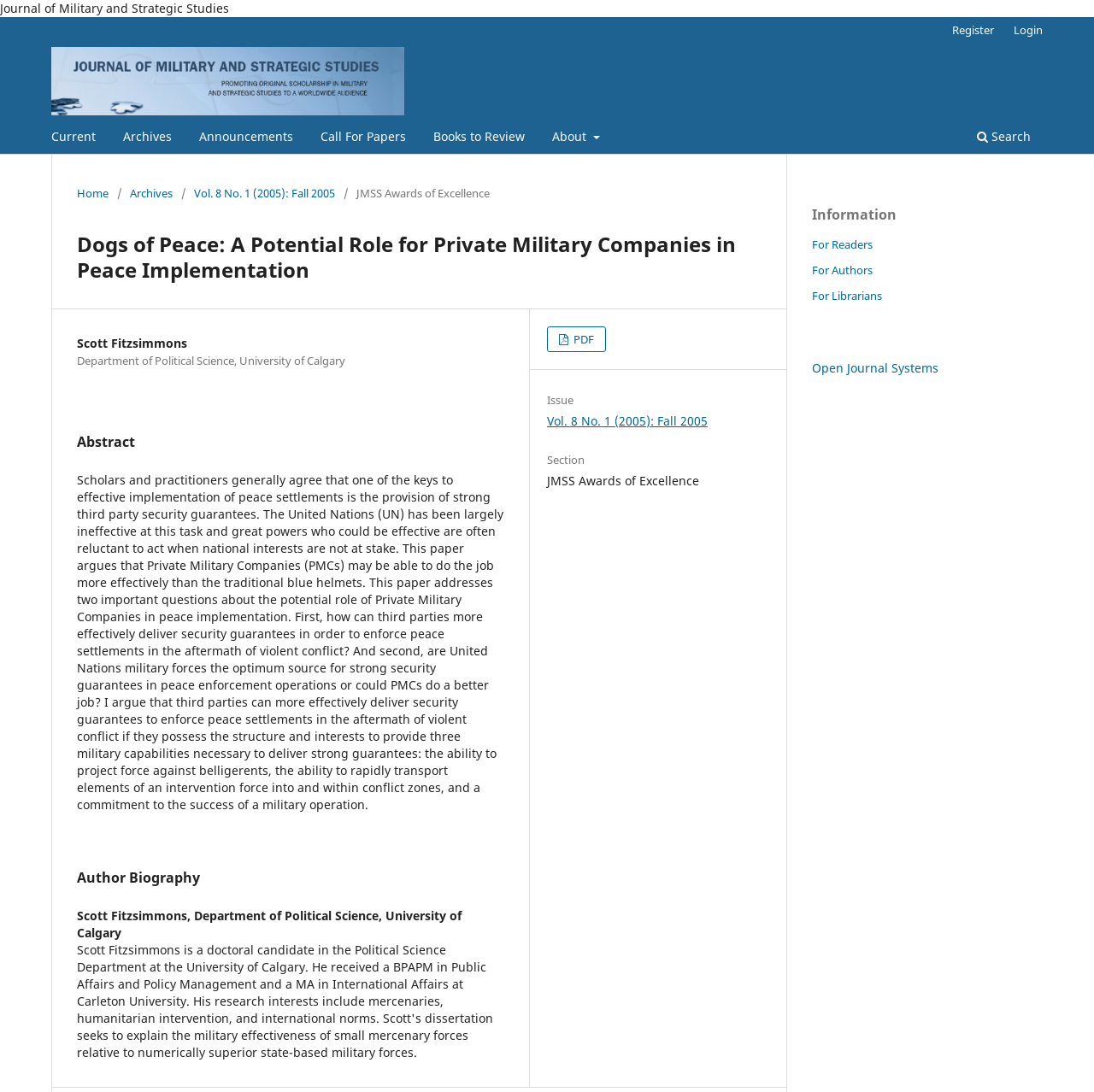Identify and extract the main heading from the webpage.

Dogs of Peace: A Potential Role for Private Military Companies in Peace Implementation